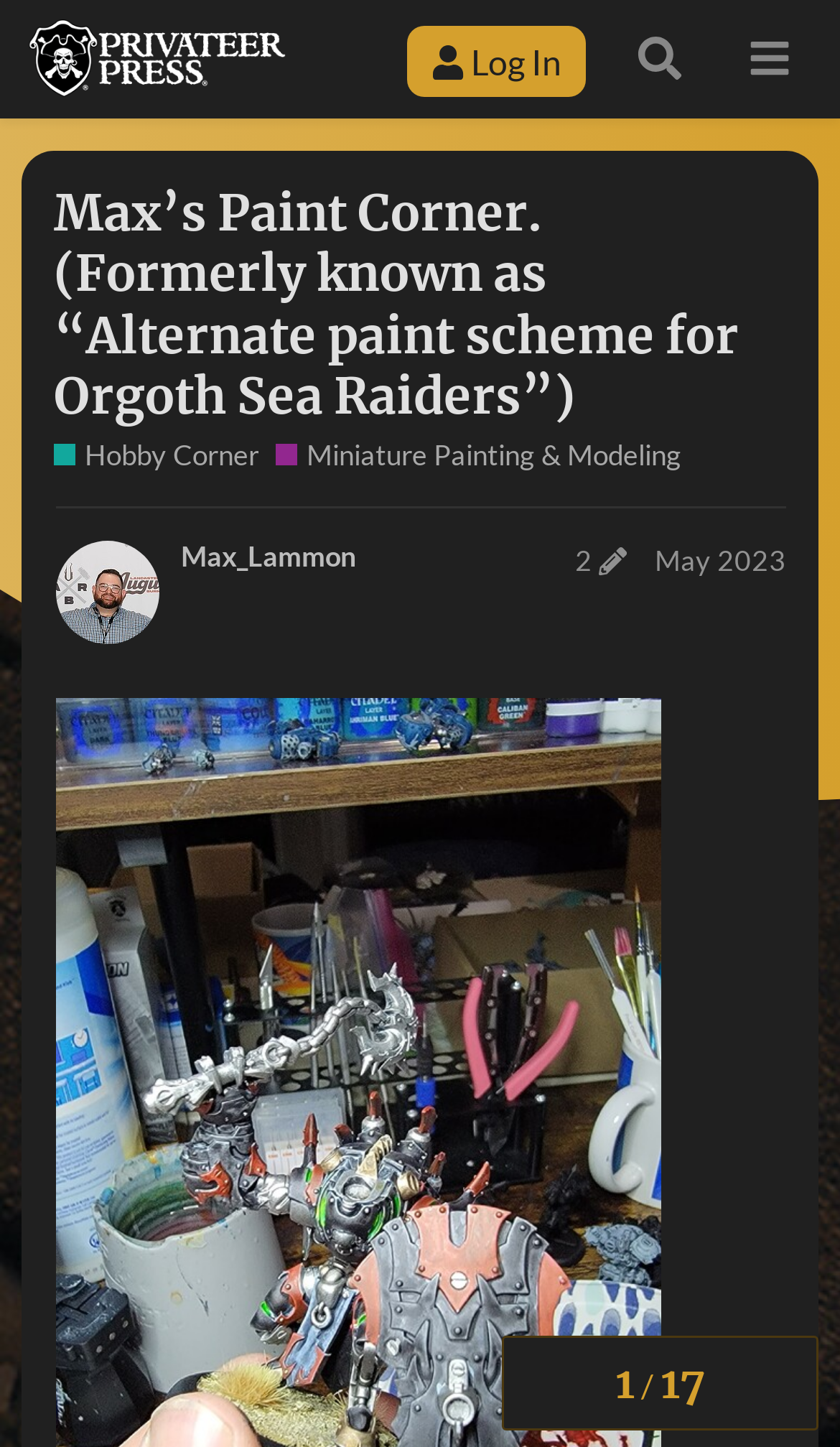Provide a thorough description of the webpage's content and layout.

This webpage is about Max's Paint Corner, a hobby corner focused on miniature painting and modeling. At the top, there is a header section with a Privateer Press logo on the left, a "Log In" button, a "Search" button, and a "menu" button on the right. Below the header, there is a title "Max's Paint Corner. (Formerly known as “Alternate paint scheme for Orgoth Sea Raiders”)" which is also a link.

On the left side of the page, there are three links: "Hobby Corner", "Miniature Painting & Modeling", and "Max’s Paint Corner. (Formerly known as “Alternate paint scheme for Orgoth Sea Raiders”)" which is a duplicate of the title. The "Hobby Corner" link has a description "Hobby discussions go here." 

On the bottom of the page, there is a navigation section showing topic progress, with headings "1", "/", and "17". Above this section, there is a post edit history section with a title "Max_Lammon post edit history May 2023", which includes links to "Max_Lammon" and "May 2023", a button "post edit history", and a generic text "May 3, 2023 5:19 pm".